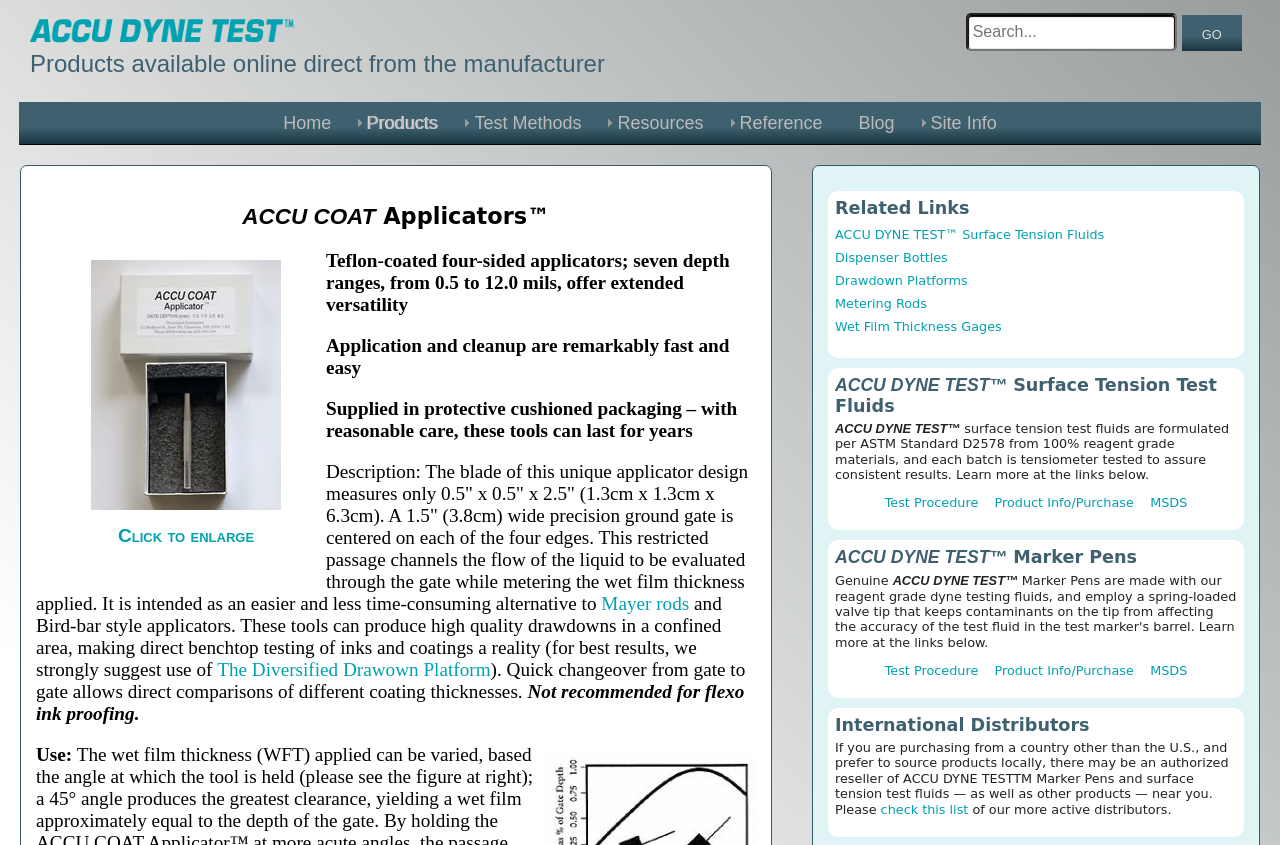Locate the bounding box coordinates of the clickable area to execute the instruction: "Check the related link to Mayer rods". Provide the coordinates as four float numbers between 0 and 1, represented as [left, top, right, bottom].

[0.47, 0.702, 0.538, 0.728]